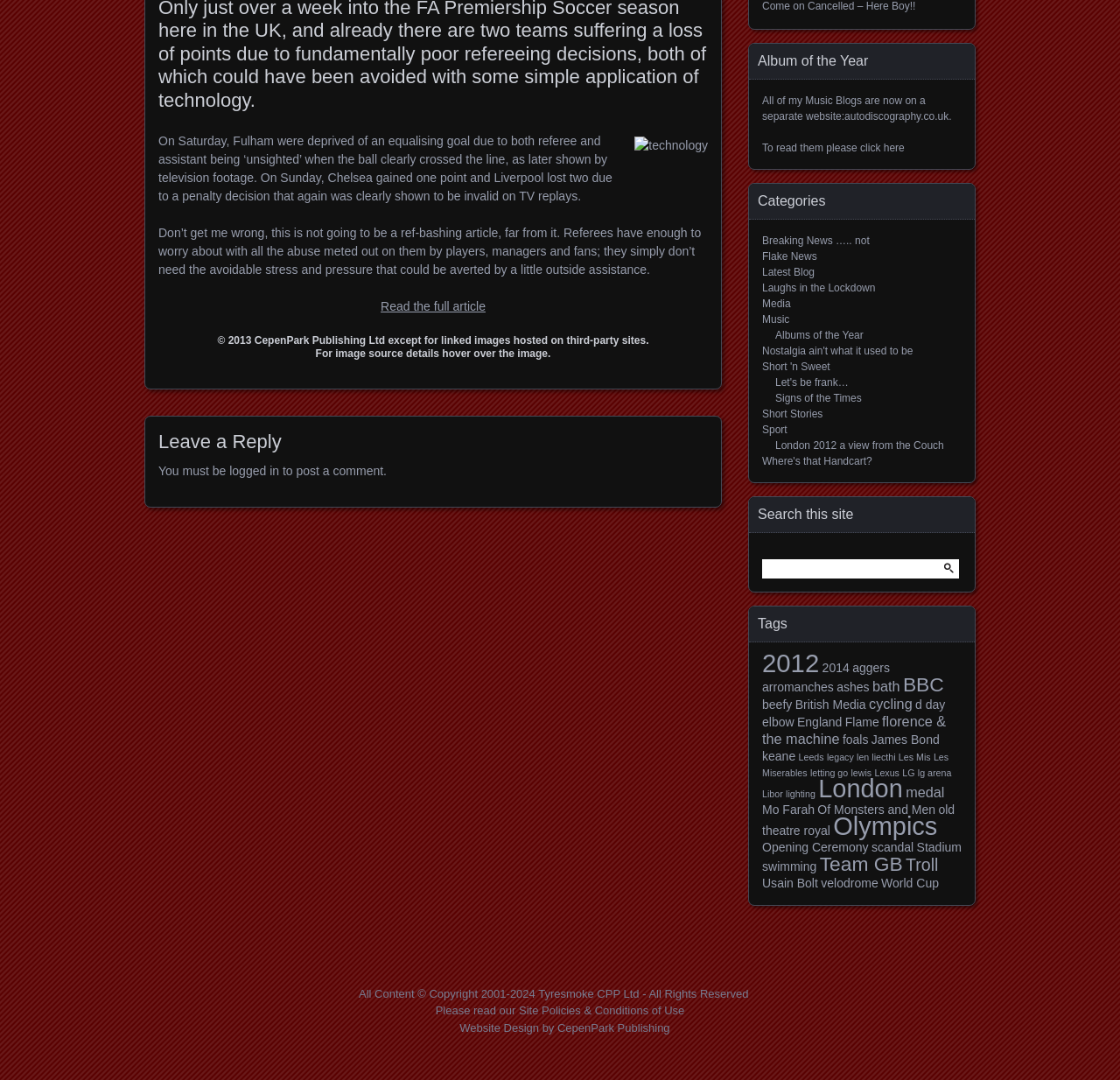Provide the bounding box coordinates for the UI element described in this sentence: "Breaking News ….. not". The coordinates should be four float values between 0 and 1, i.e., [left, top, right, bottom].

[0.68, 0.217, 0.776, 0.229]